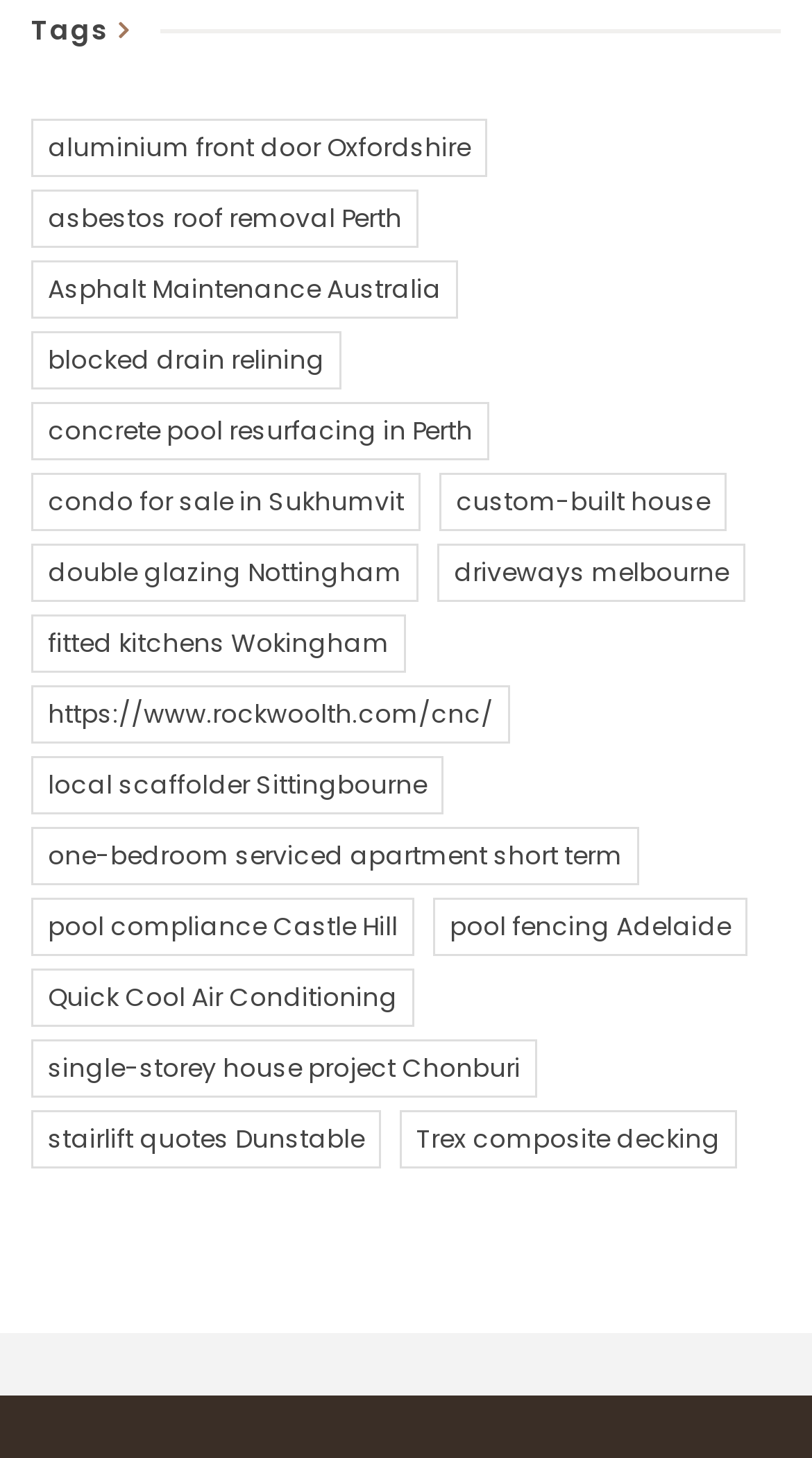Answer the question with a brief word or phrase:
How many links are on the left side of the webpage?

20